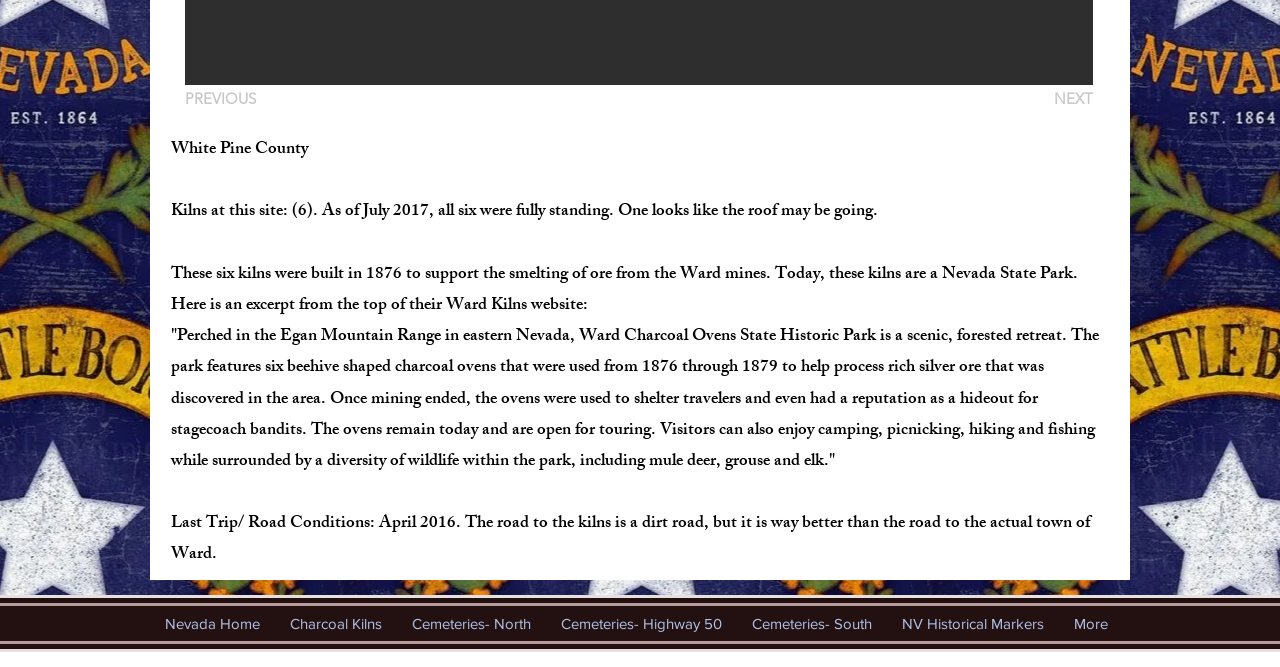Identify the bounding box of the UI element that matches this description: "NV Historical Markers".

[0.693, 0.908, 0.827, 0.96]